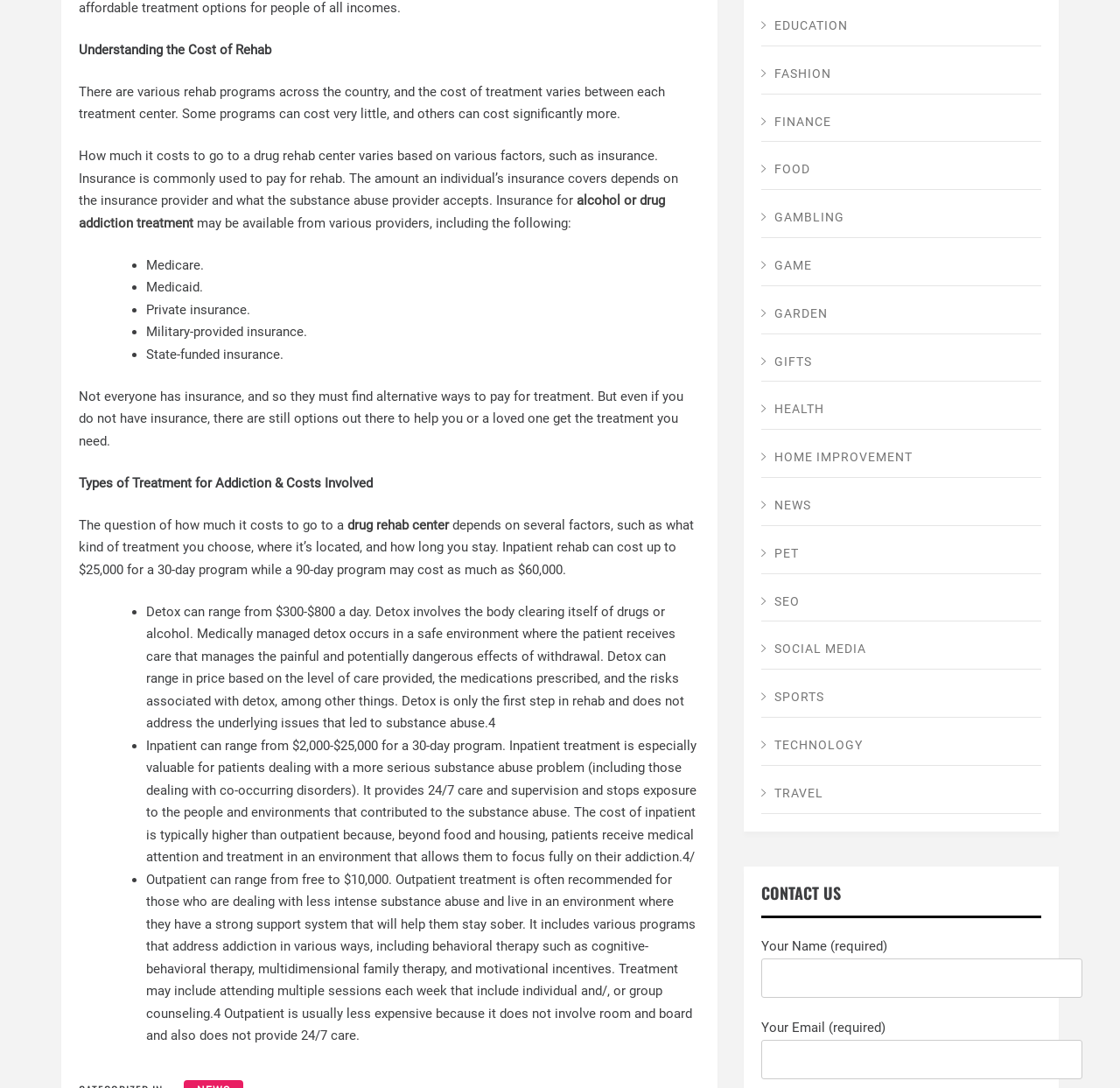Pinpoint the bounding box coordinates of the clickable area needed to execute the instruction: "Fill in 'Your Email (required)'". The coordinates should be specified as four float numbers between 0 and 1, i.e., [left, top, right, bottom].

[0.68, 0.956, 0.966, 0.992]